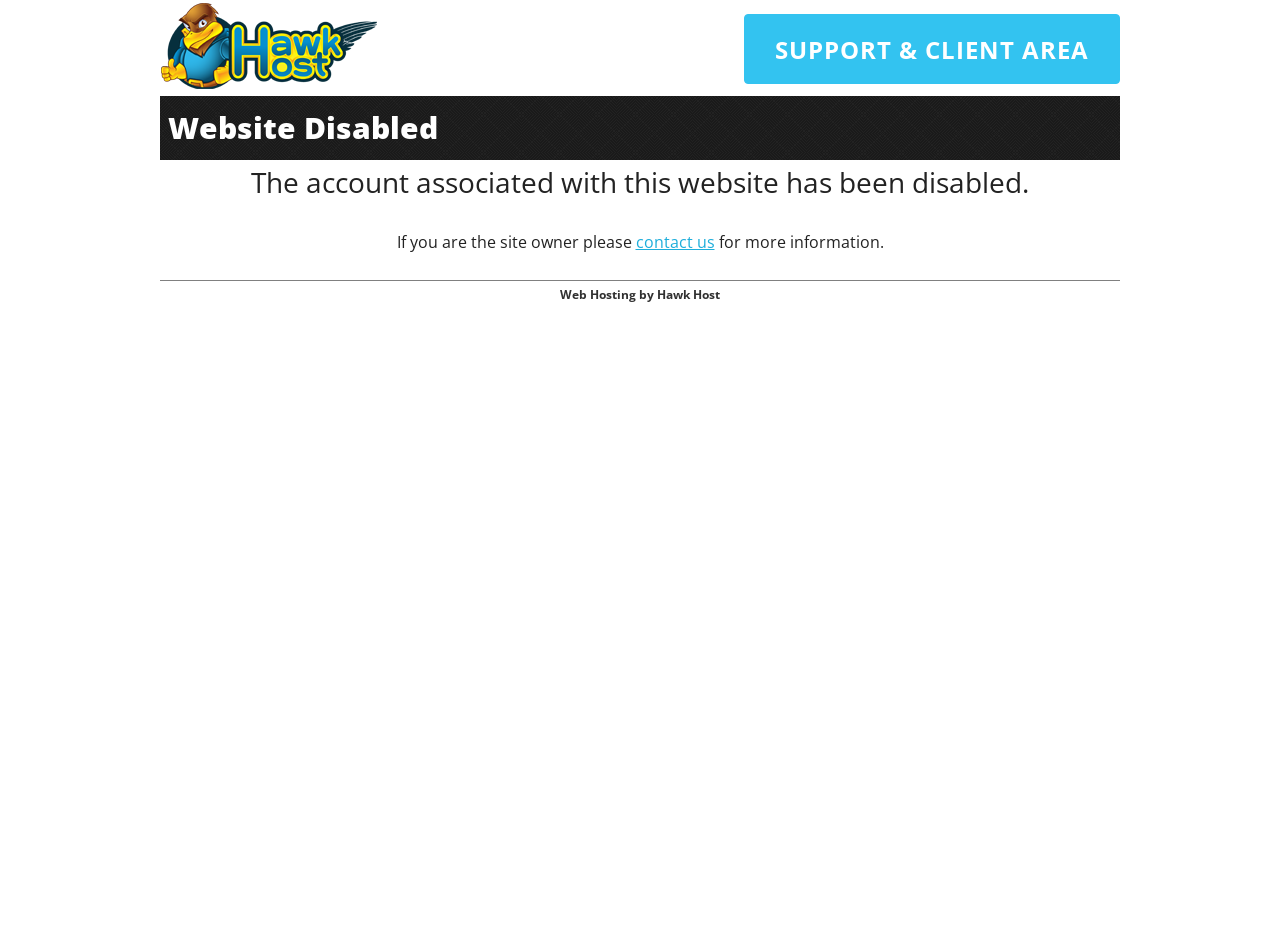Provide your answer to the question using just one word or phrase: What is the logo at the top left?

Hawk Host Logo